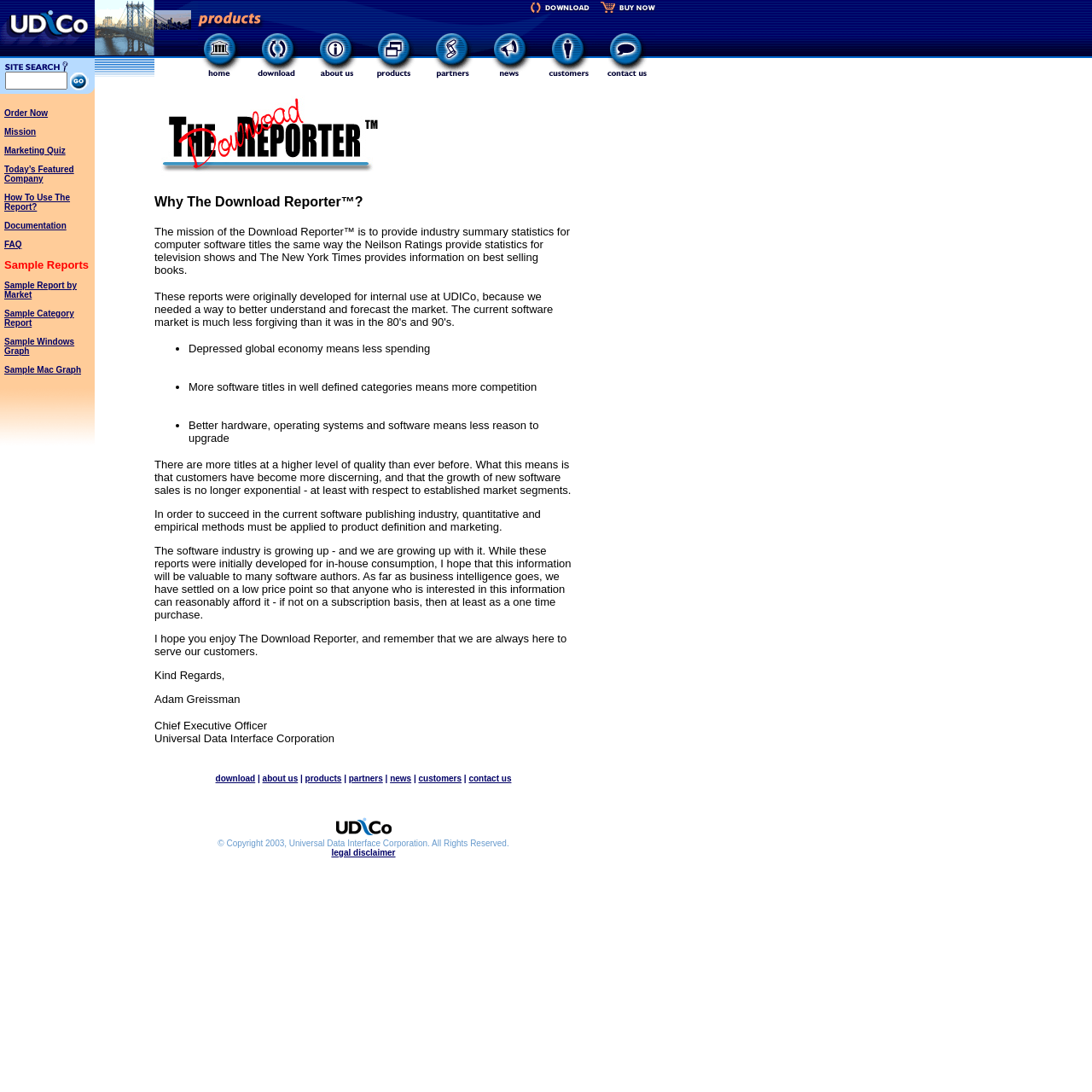Select the bounding box coordinates of the element I need to click to carry out the following instruction: "Enter Email Address".

None